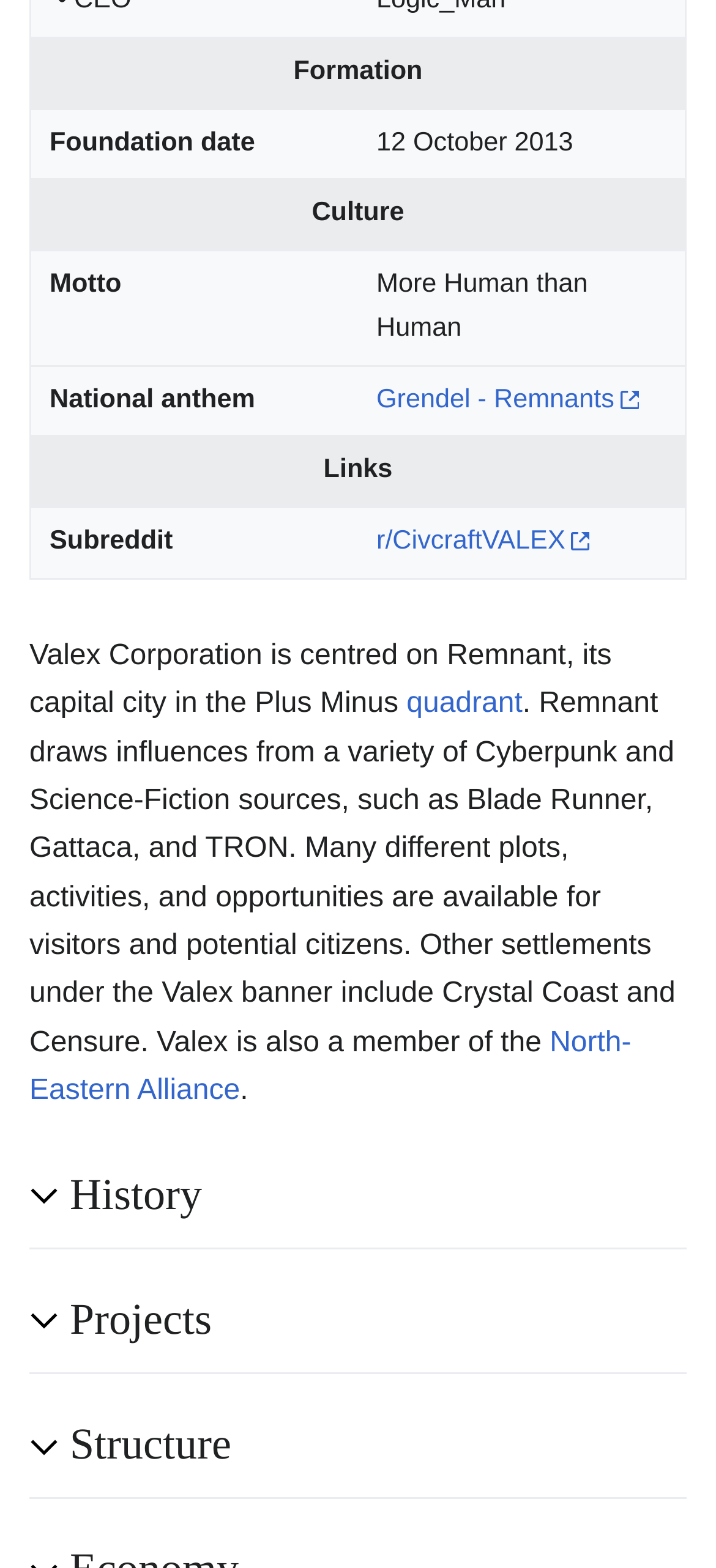What is the motto of Valex Corporation?
Please provide a single word or phrase as your answer based on the screenshot.

More Human than Human